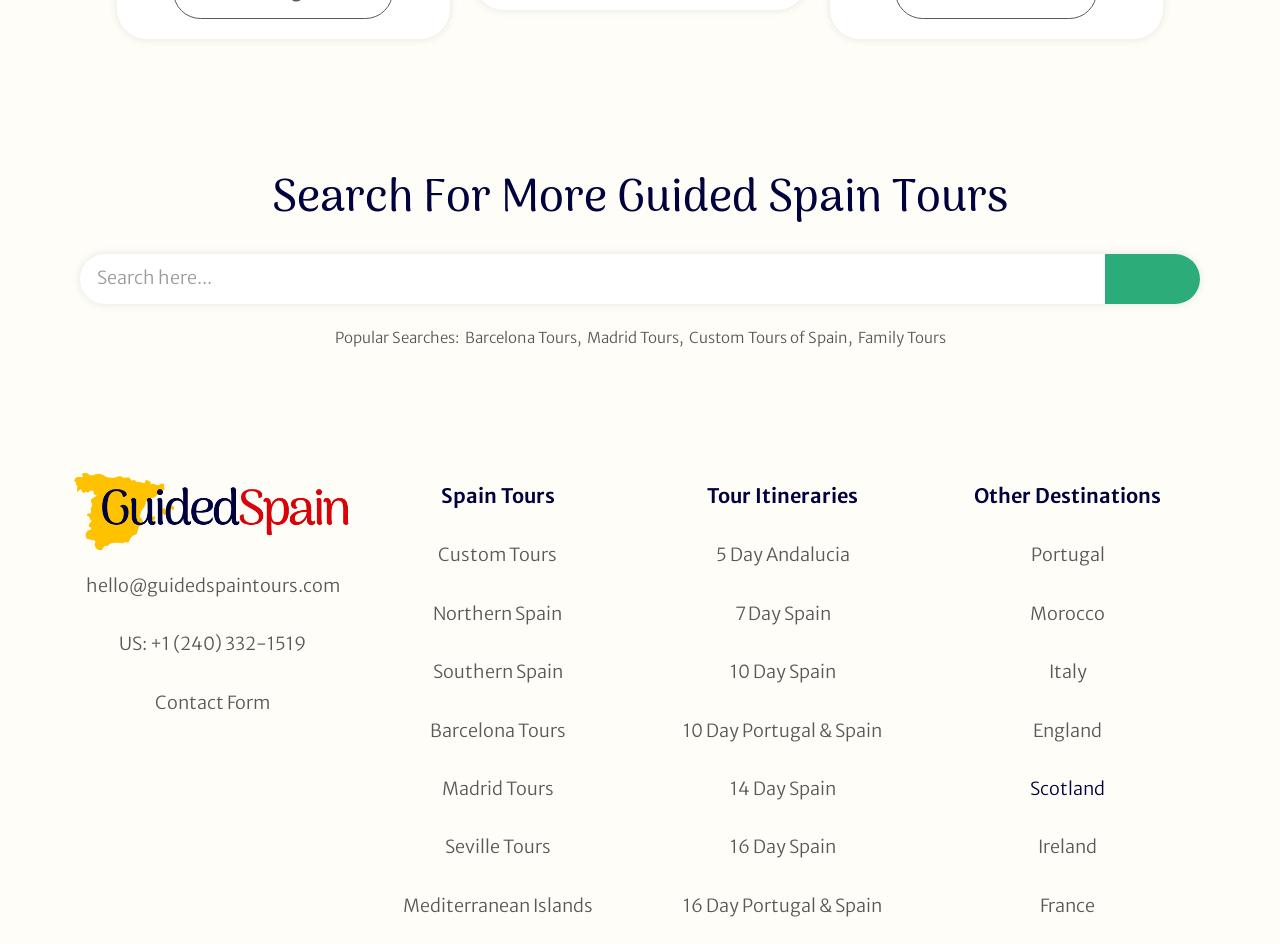Identify the bounding box coordinates of the specific part of the webpage to click to complete this instruction: "View Spain Tours".

[0.344, 0.512, 0.433, 0.539]